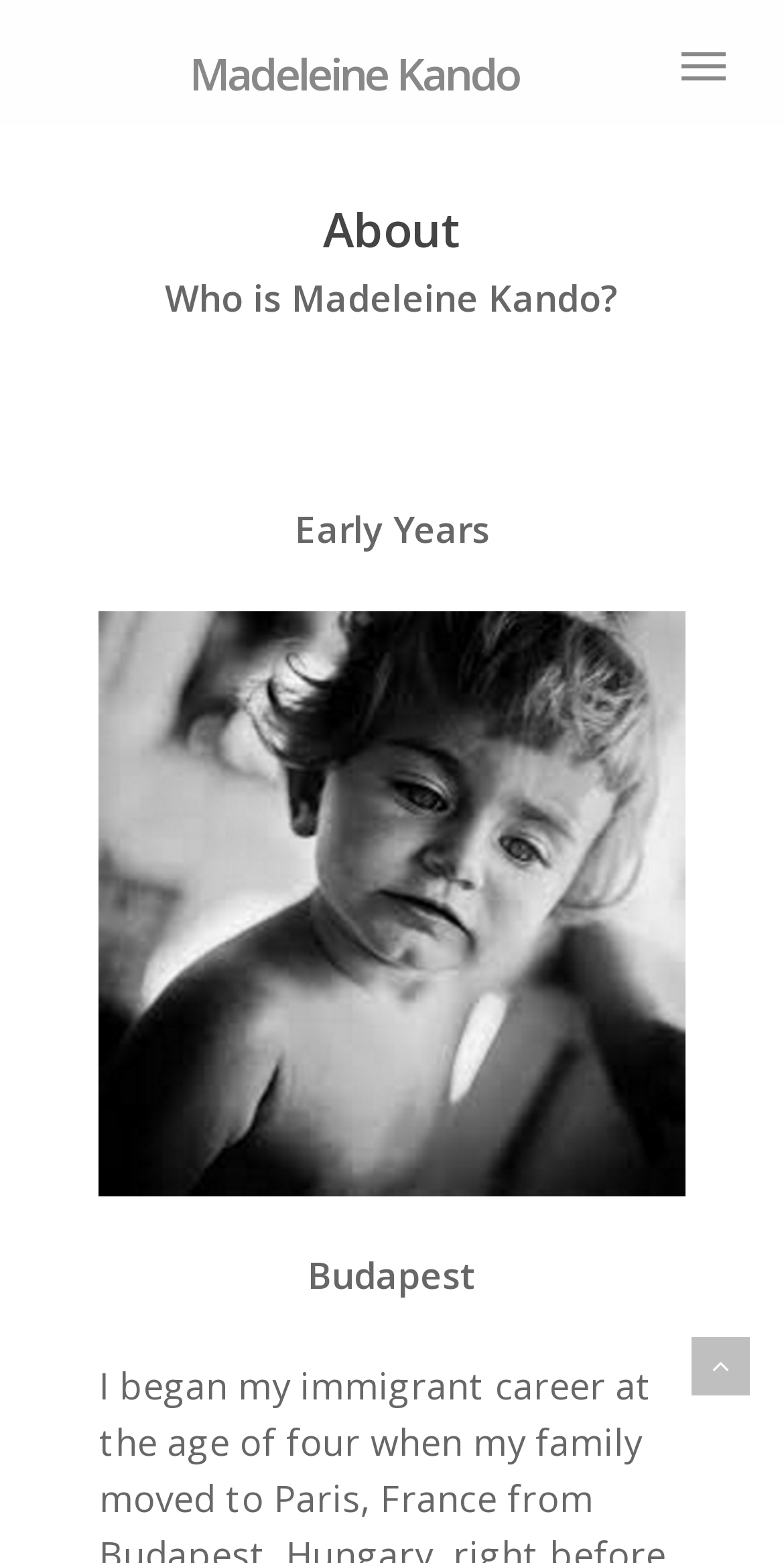From the element description: "Madeleine Kando", extract the bounding box coordinates of the UI element. The coordinates should be expressed as four float numbers between 0 and 1, in the order [left, top, right, bottom].

[0.09, 0.032, 0.813, 0.06]